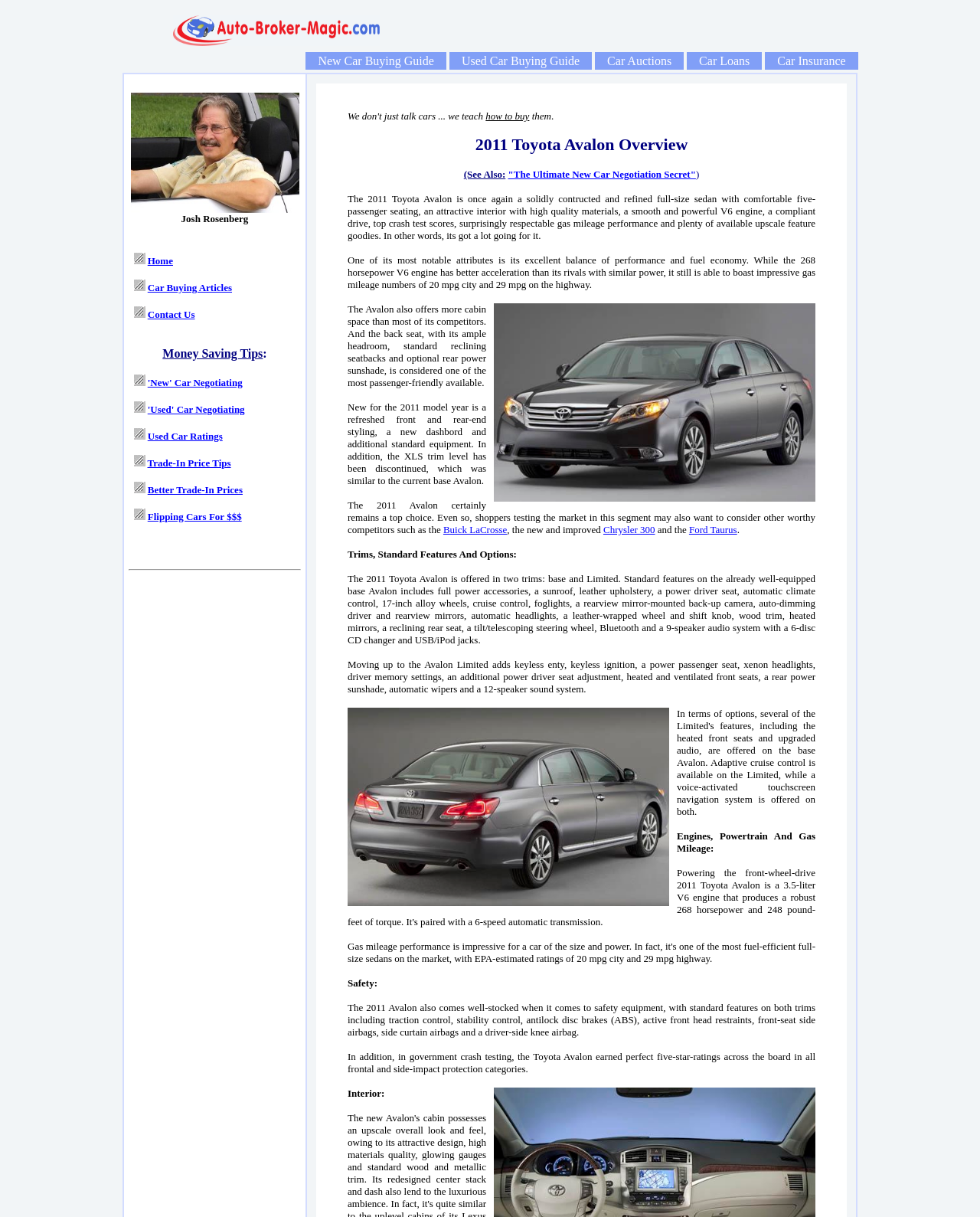What is the feature of the rear seat in the 2011 Toyota Avalon?
Please respond to the question thoroughly and include all relevant details.

The webpage mentions that the back seat of the 2011 Toyota Avalon has ample headroom, standard reclining seatbacks, and an optional rear power sunshade, making it one of the most passenger-friendly available.